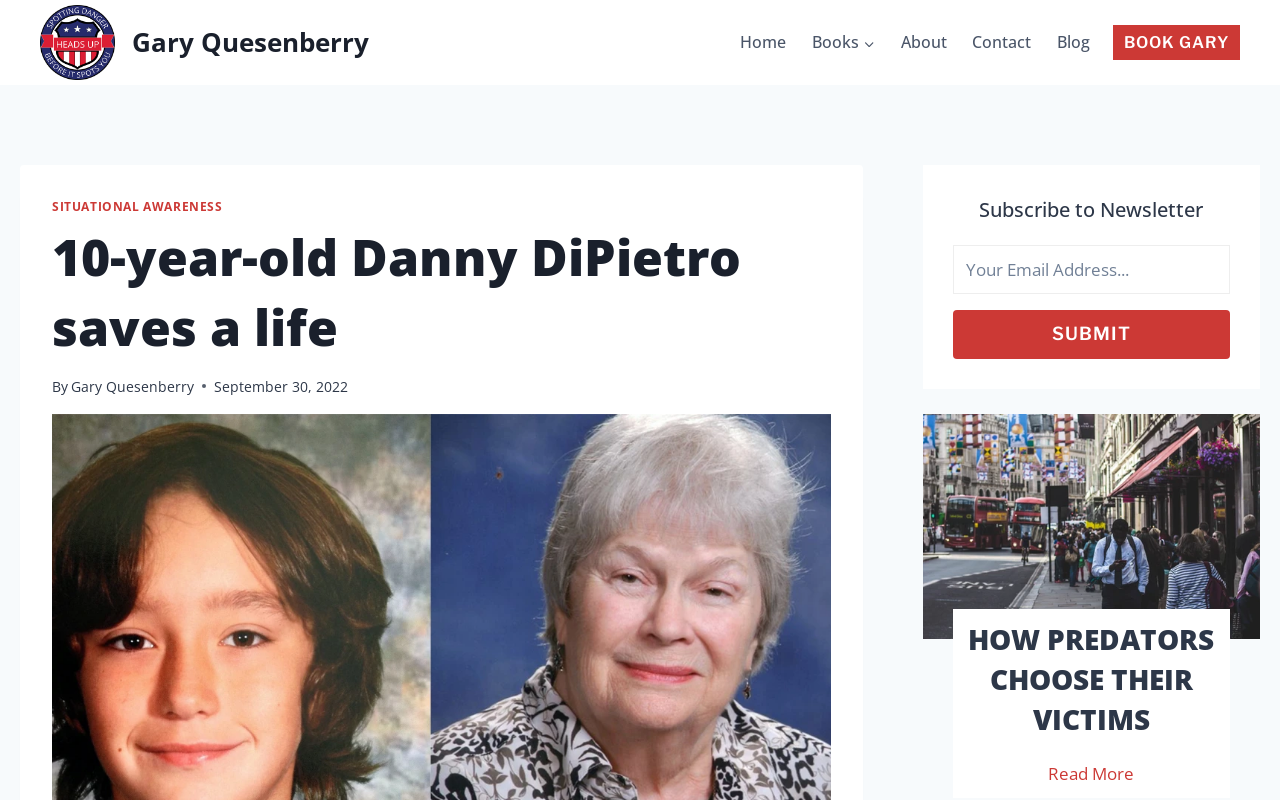Please identify the bounding box coordinates of the region to click in order to complete the task: "Subscribe to the newsletter". The coordinates must be four float numbers between 0 and 1, specified as [left, top, right, bottom].

[0.744, 0.306, 0.961, 0.368]